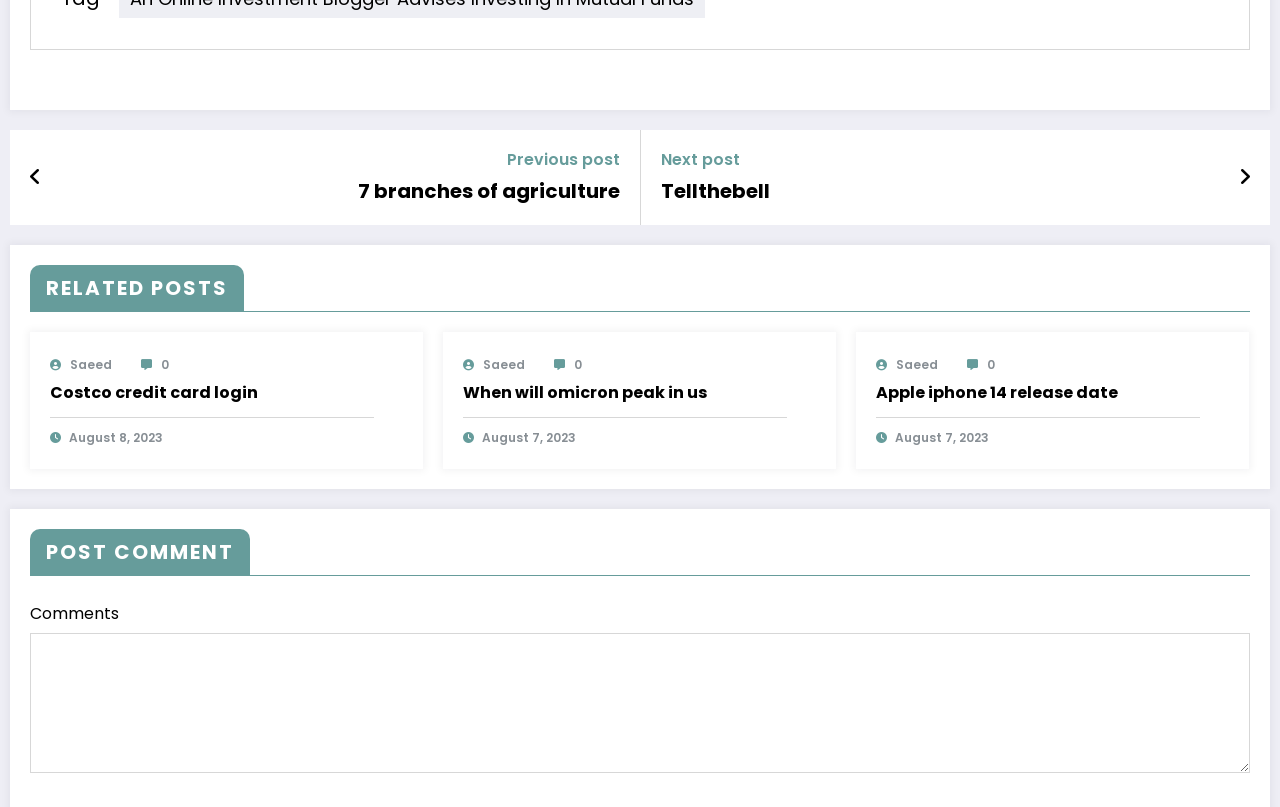Answer the question in a single word or phrase:
What is the title of the first post?

7 branches of agriculture